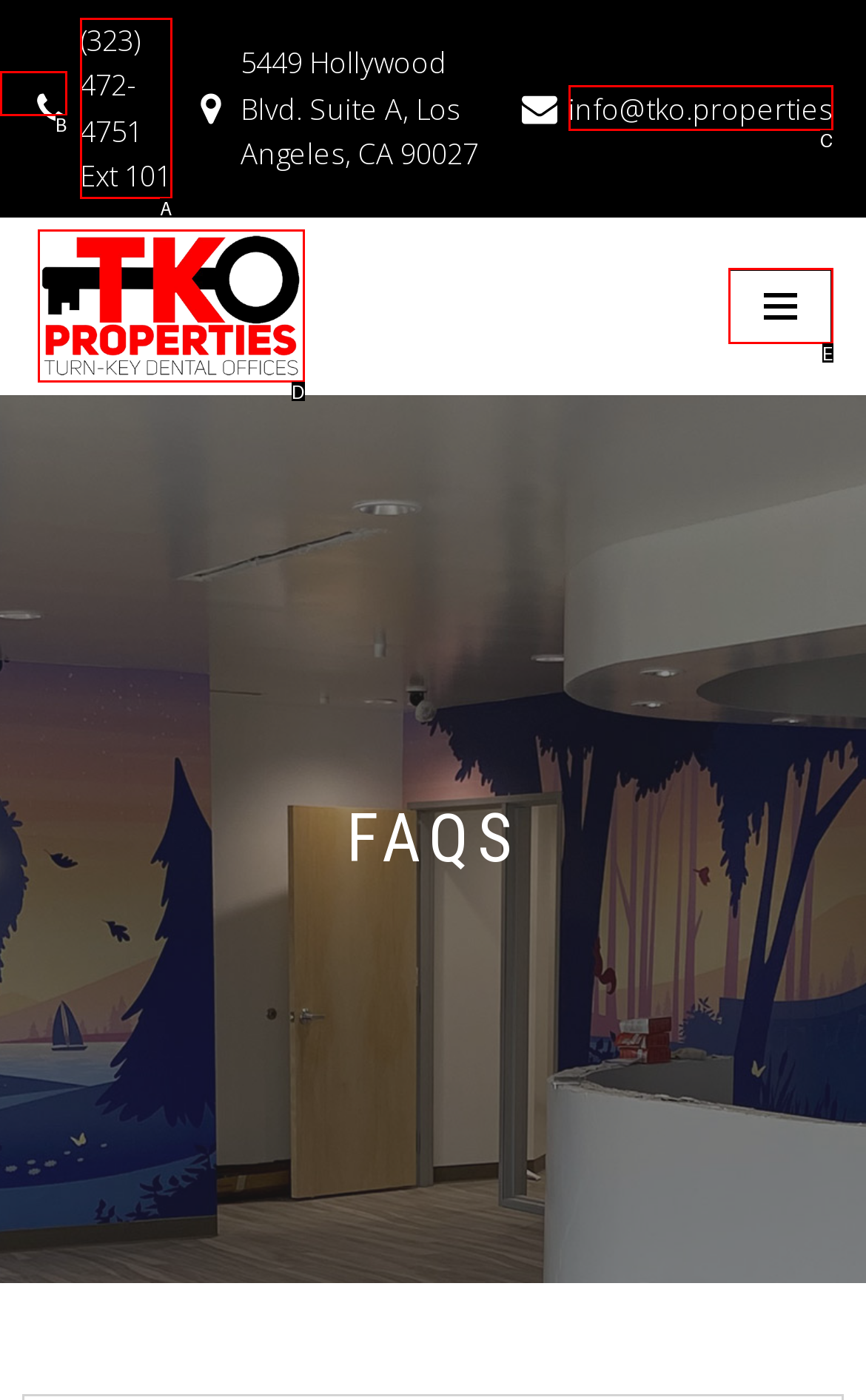Using the description: info@tko.properties, find the HTML element that matches it. Answer with the letter of the chosen option.

C